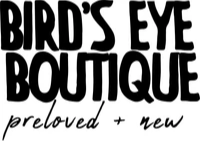Give a detailed account of everything present in the image.

The image features the stylish logo of "Bird's Eye Boutique," reflecting its unique identity as a retailer of both preloved and new items. The logo prominently displays the boutique's name in bold, engaging typography, emphasizing its distinct characteristics and commitment to quality. Below the name, the tagline "preloved + new" highlights the boutique's focus on sustainable fashion and fresh styles, appealing to a diverse range of customers who value both originality and eco-conscious shopping. This branding poignantly captures the essence of the boutique's mission to merge vintage charm with contemporary trends.